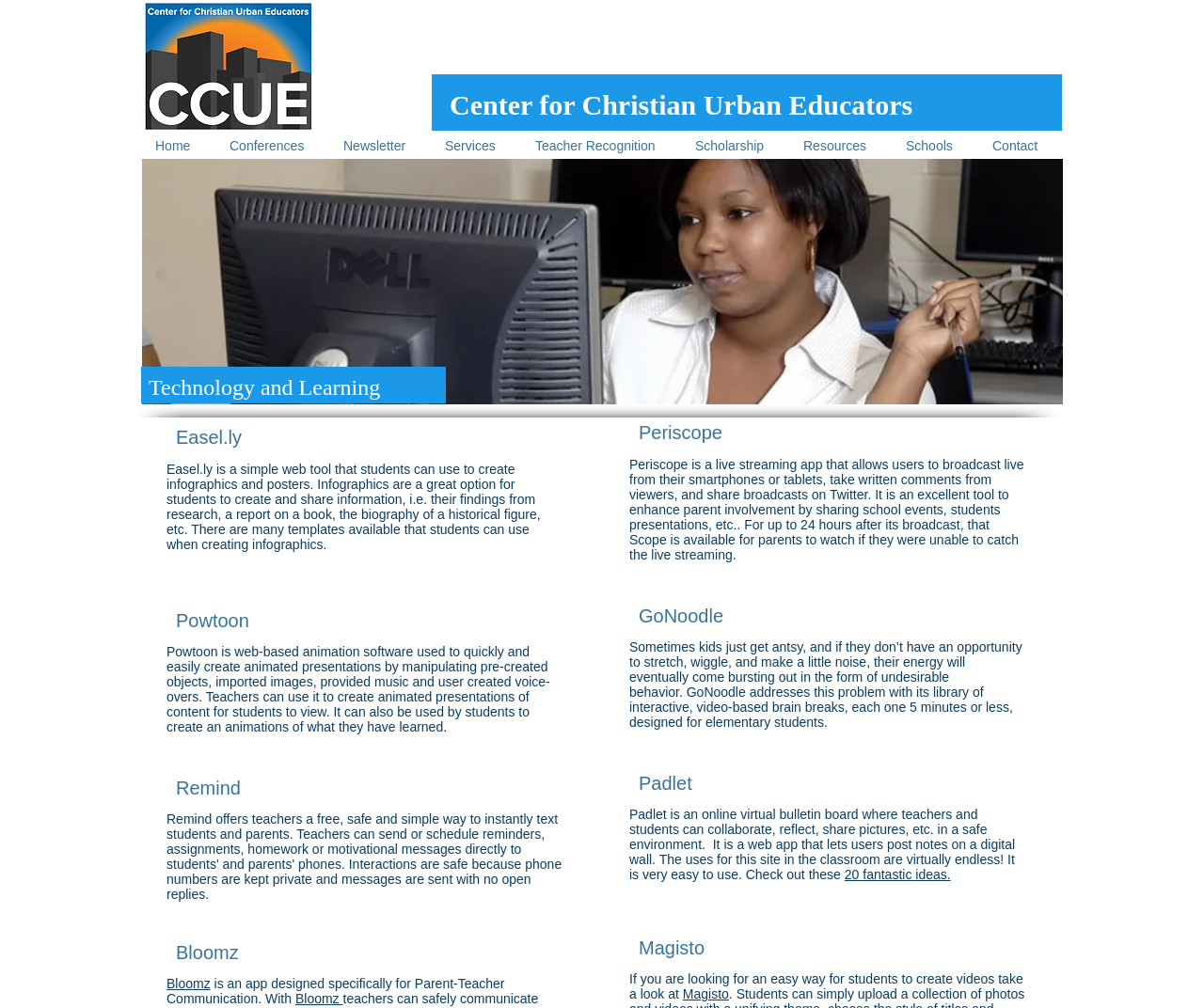Identify the bounding box coordinates for the UI element described as follows: "Scottie Press". Ensure the coordinates are four float numbers between 0 and 1, formatted as [left, top, right, bottom].

None